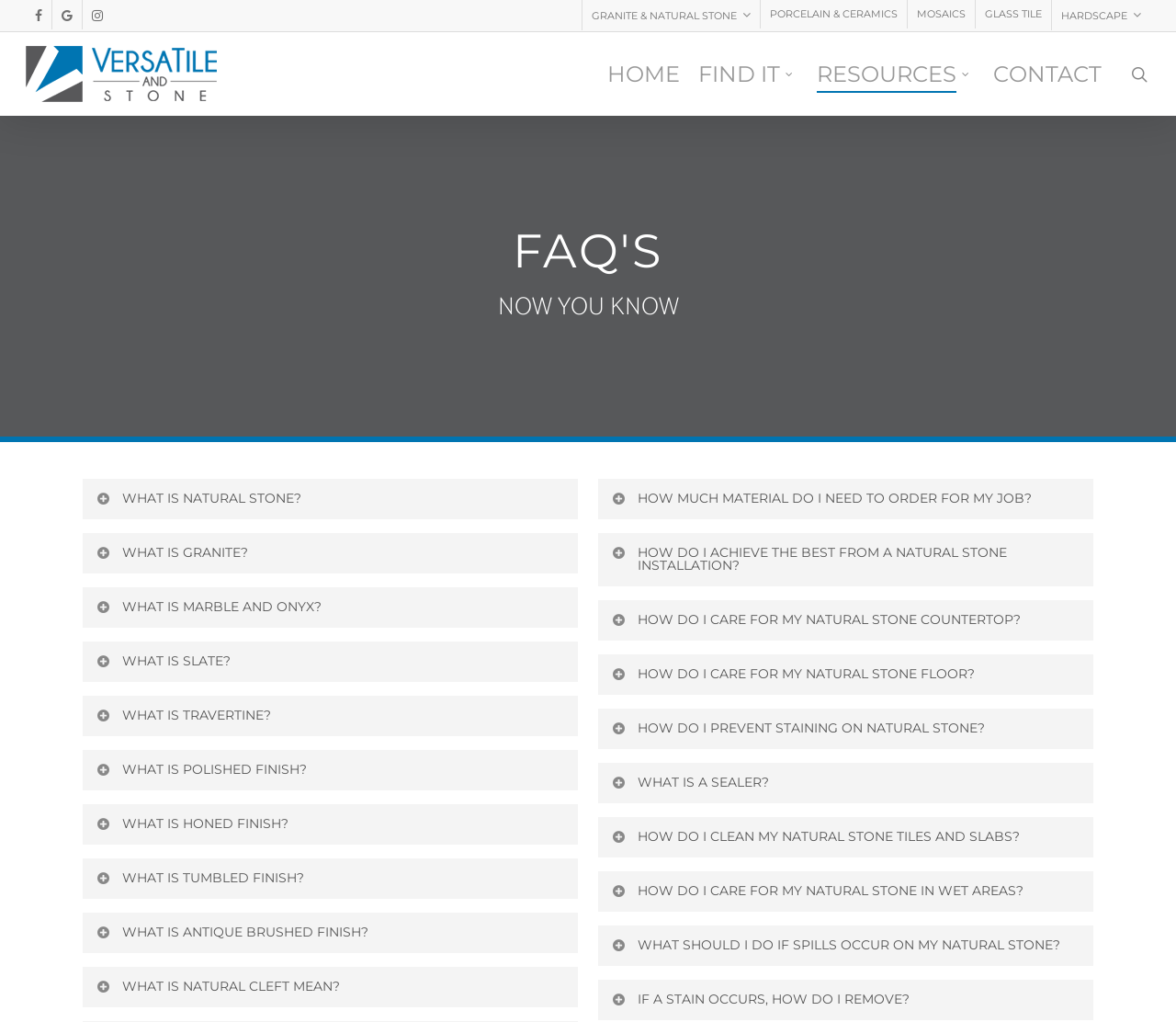Based on the visual content of the image, answer the question thoroughly: What is granite?

According to the webpage, granite is the most popular stone type used in countertop applications today. It is one of the hardest of the common countertop stones, offering high levels of resistance to abrasion and scratching.